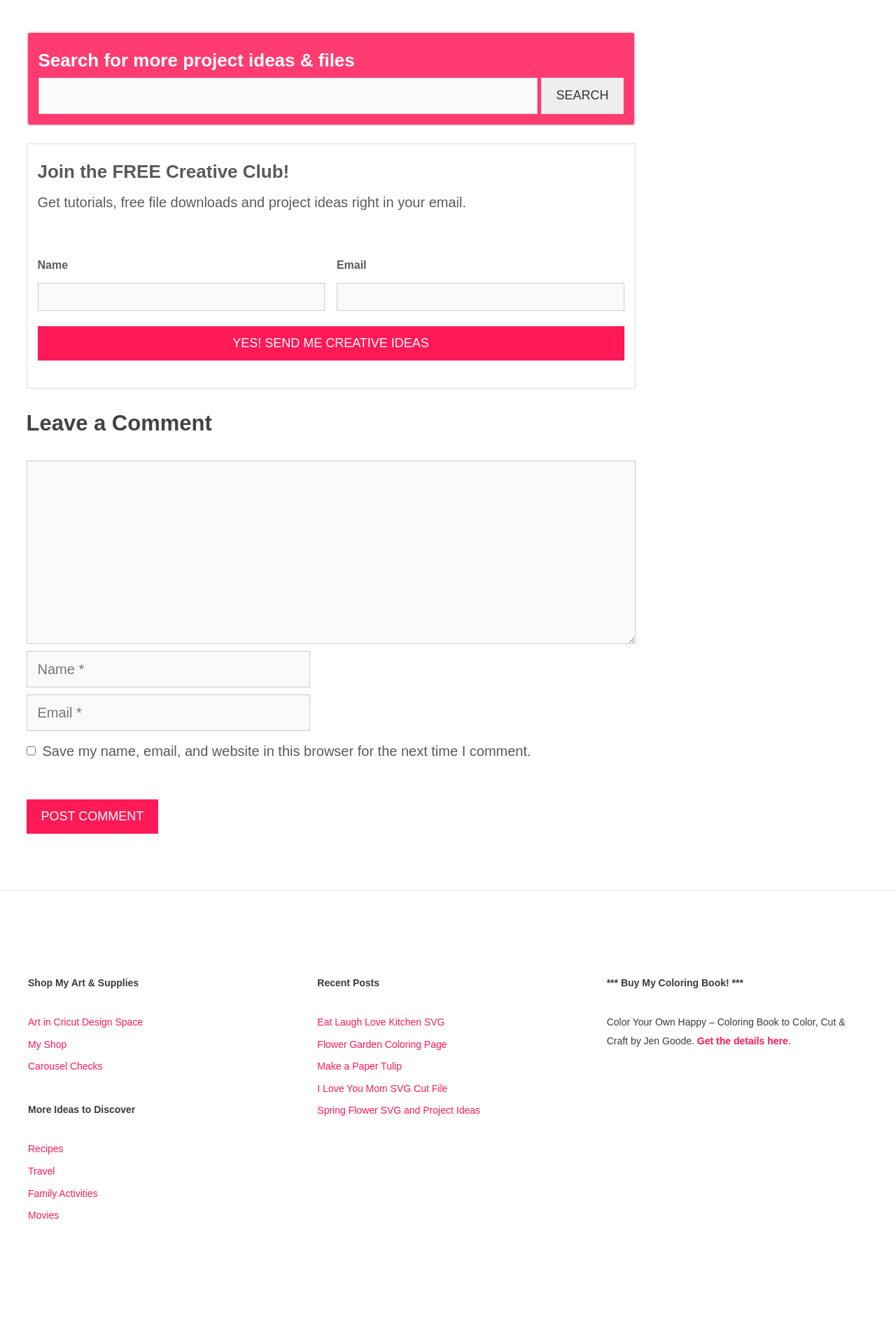What is required to leave a comment?
Examine the webpage screenshot and provide an in-depth answer to the question.

To leave a comment, users are required to fill in their name, email, and comment. This is evident from the three text boxes provided for these fields, with the comment box being a required field.